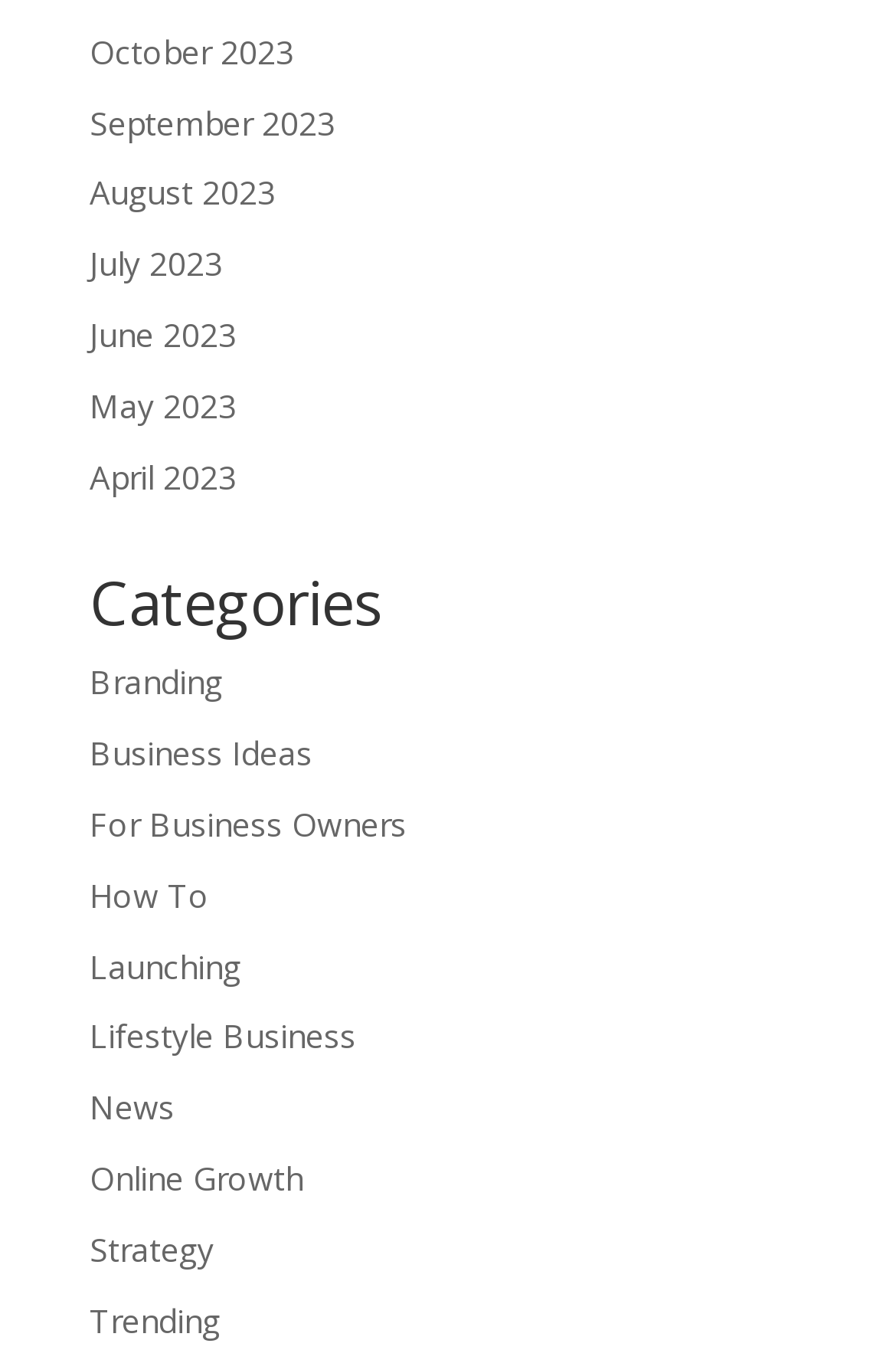Identify the bounding box coordinates of the specific part of the webpage to click to complete this instruction: "Browse Lifestyle Business articles".

[0.1, 0.751, 0.397, 0.784]